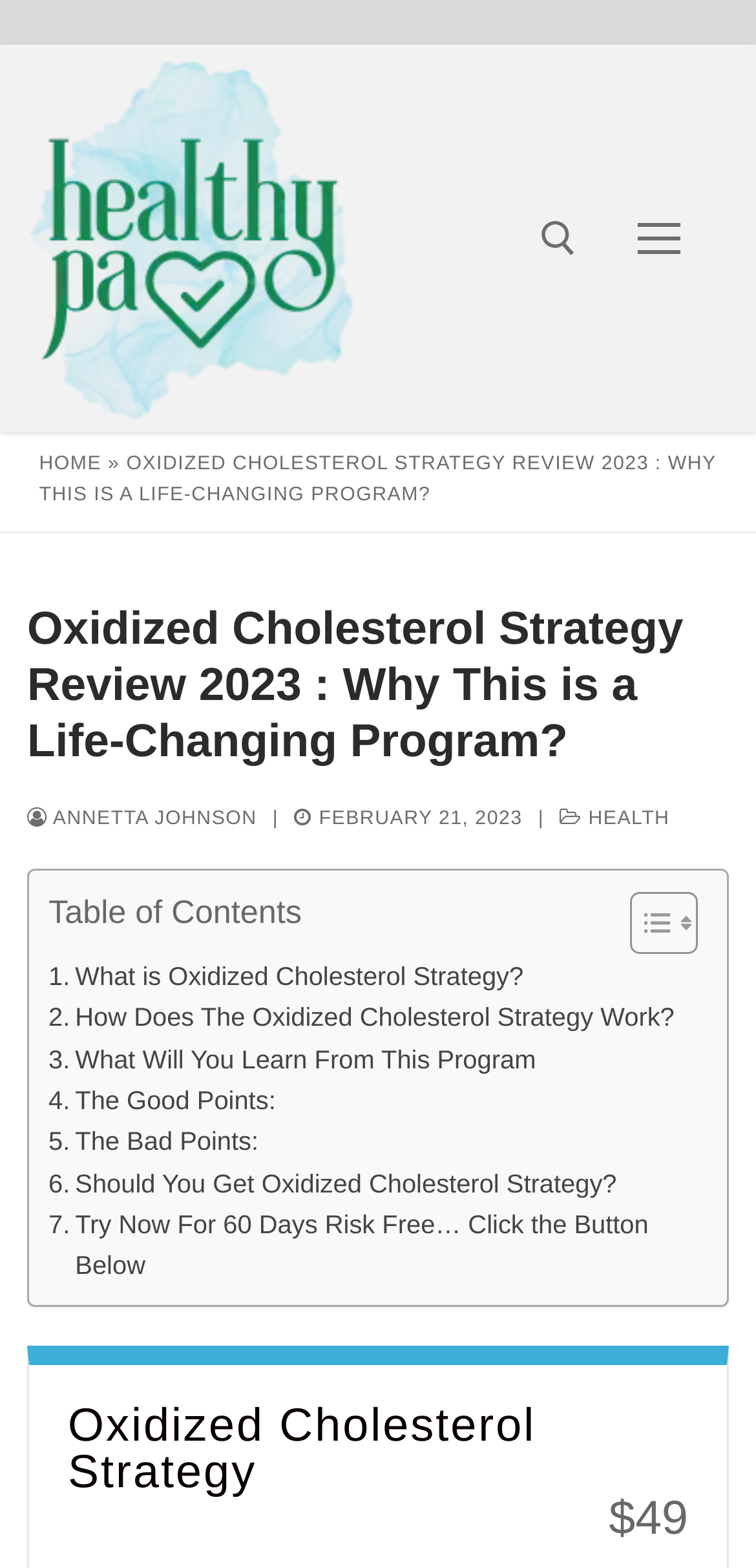Give a concise answer using only one word or phrase for this question:
Who is the author of the review?

Annetta Johnson